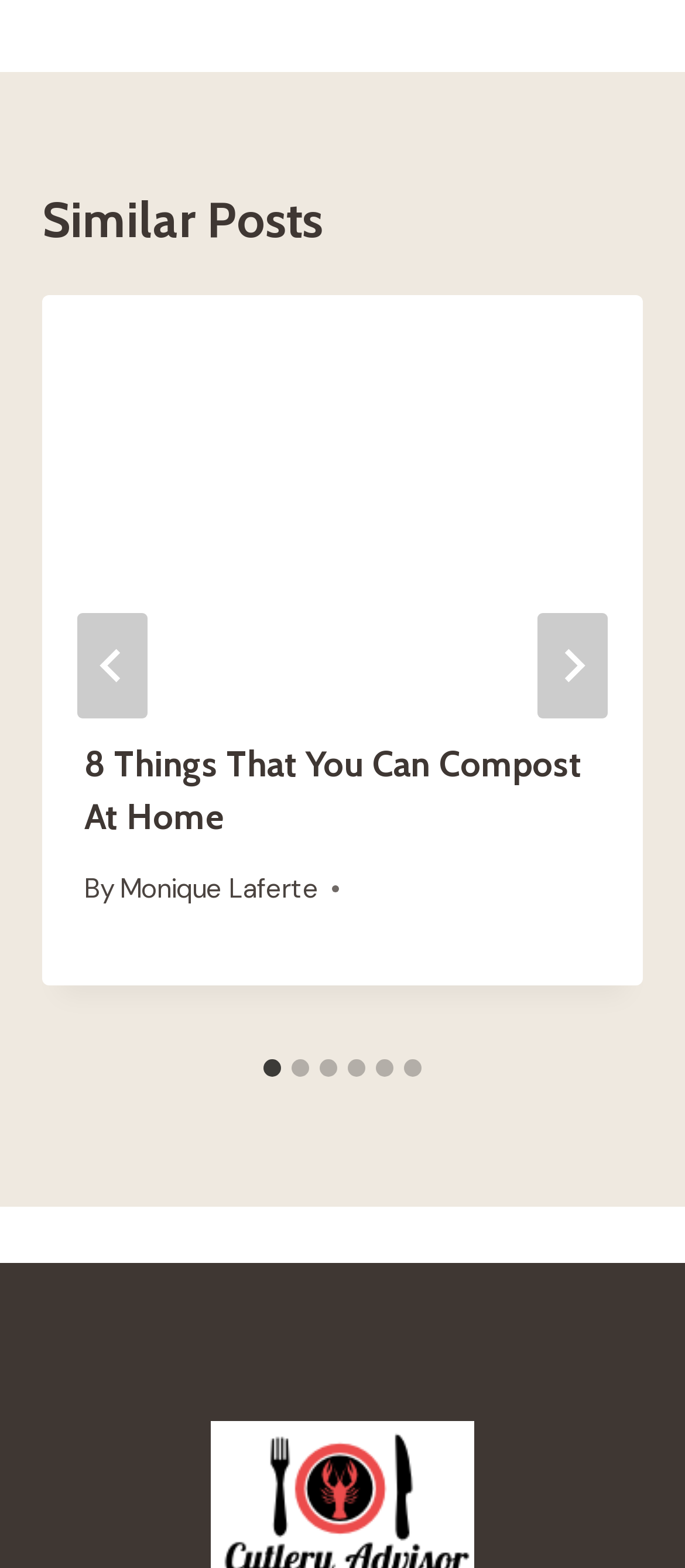Using the given description, provide the bounding box coordinates formatted as (top-left x, top-left y, bottom-right x, bottom-right y), with all values being floating point numbers between 0 and 1. Description: aria-label="Go to slide 5"

[0.549, 0.675, 0.574, 0.686]